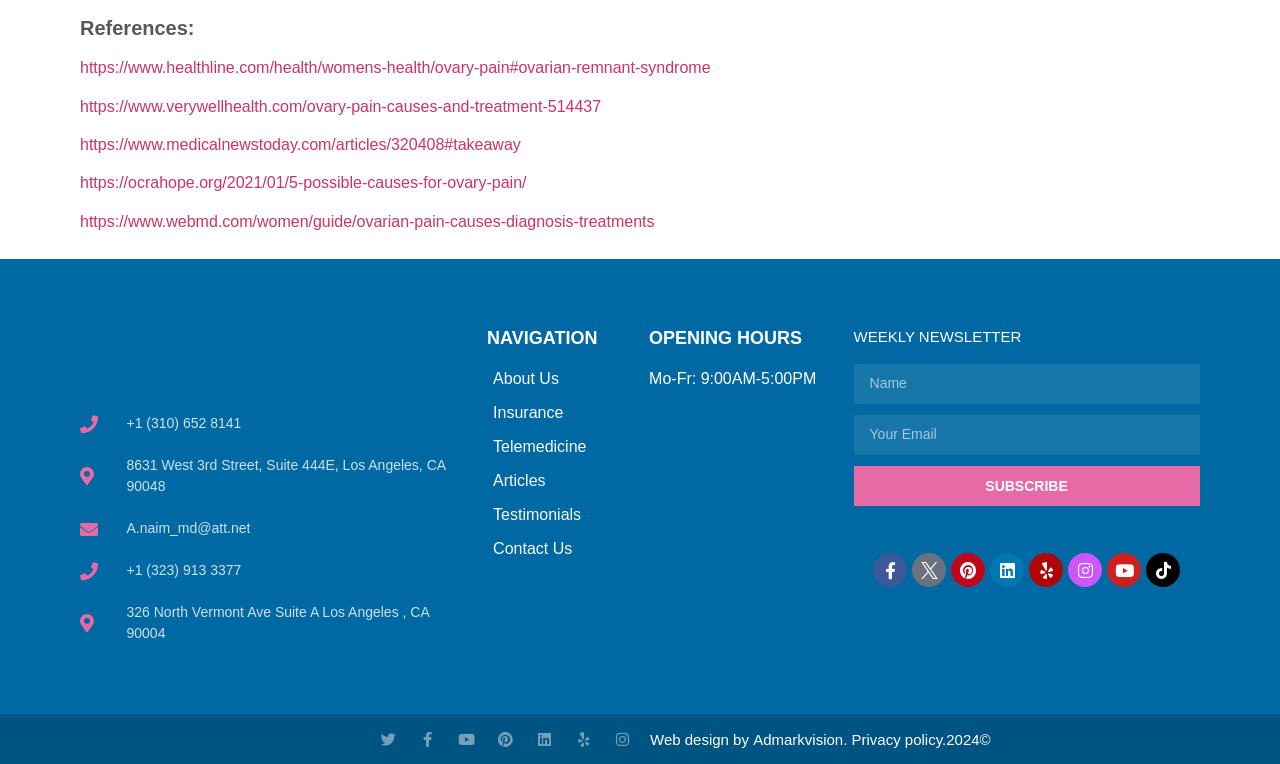Please identify the bounding box coordinates of the element that needs to be clicked to perform the following instruction: "Contact the office at 310-652-8141".

[0.062, 0.541, 0.358, 0.568]